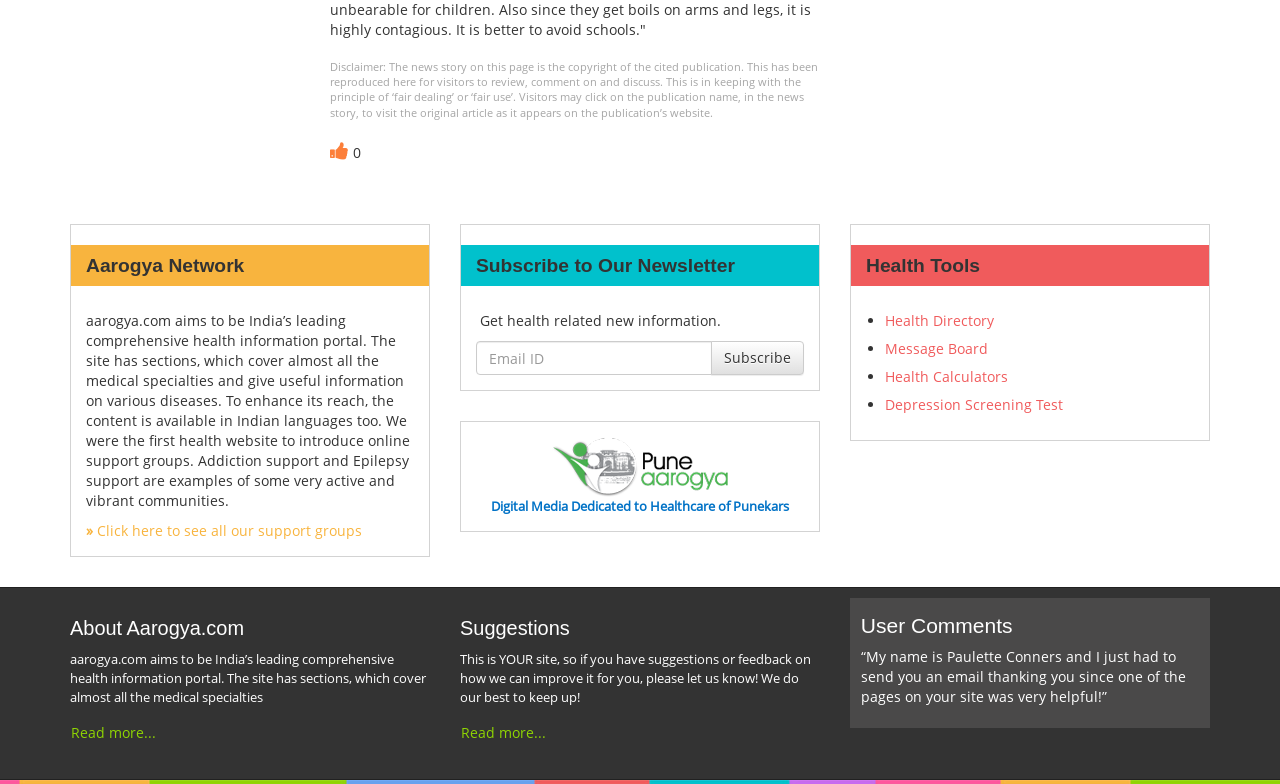Identify the bounding box of the UI component described as: "parent_node: Subscribe placeholder="Email ID"".

[0.372, 0.435, 0.556, 0.479]